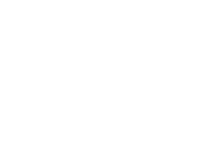Provide a comprehensive description of the image.

The image presents an iconic symbol representing the Bee Network, which serves as a gateway to the world's largest Web3 portal. Positioned prominently, this image encapsulates the essence of the platform's mission and community engagement. Accompanying the image is a vibrant announcement dated November 22, 2022, inviting participants to join the Football Carnival with a tantalizing mention of $20,000 rewards. This carnival is designed to engage volunteers and ambassadors through various activities, highlighting that participants can take part in daily missions, betting contests, and lucky draws. The message emphasizes community involvement and the exciting opportunities to earn rewards by supporting favorite teams. This dynamic approach not only fosters engagement but also creates a sense of shared experience among participants in the Bee Network's growing ecosystem.